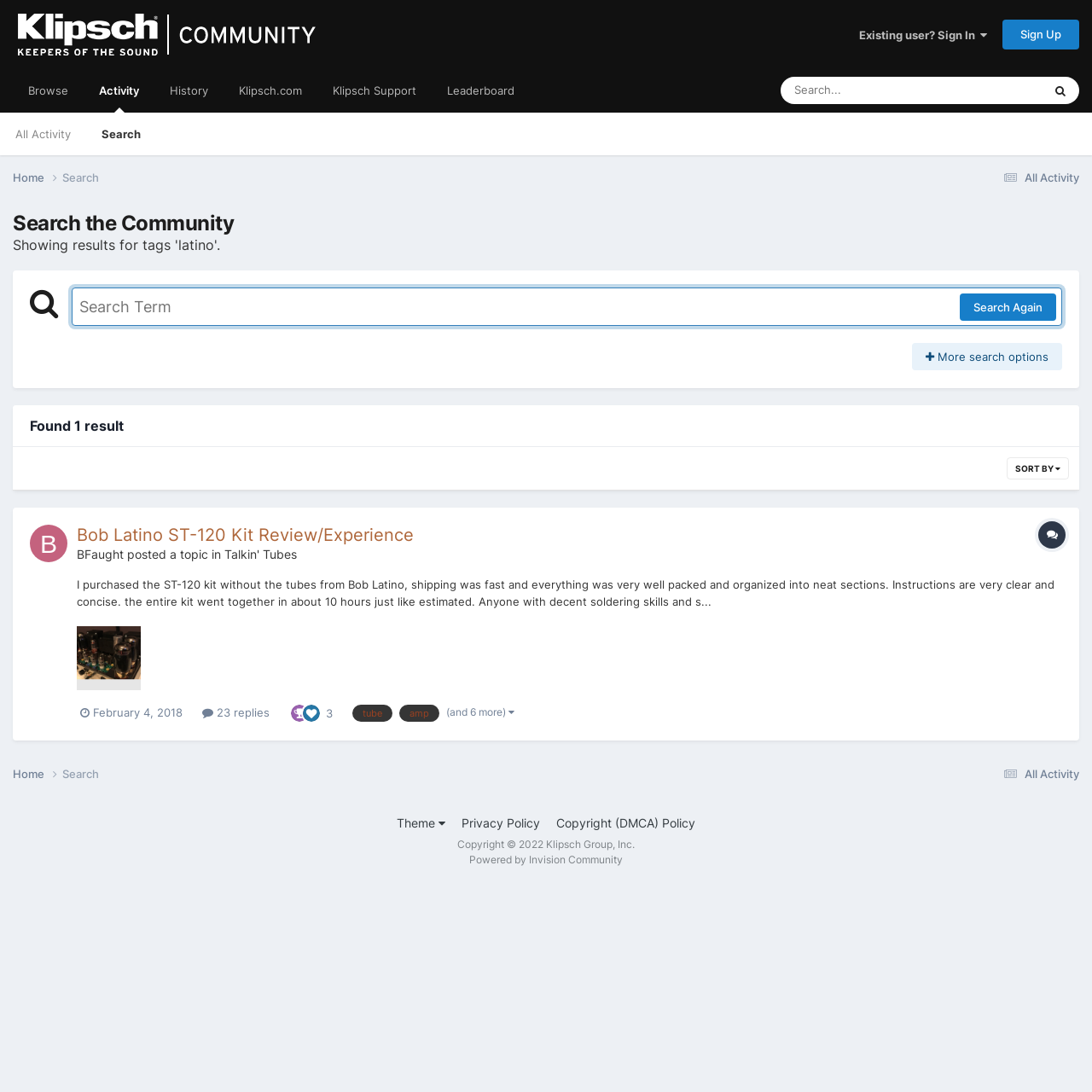Can you find the bounding box coordinates of the area I should click to execute the following instruction: "Search for a topic"?

[0.715, 0.07, 0.871, 0.095]